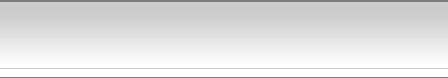Give a short answer to this question using one word or a phrase:
What type of data is presented in the table?

Key data or insights